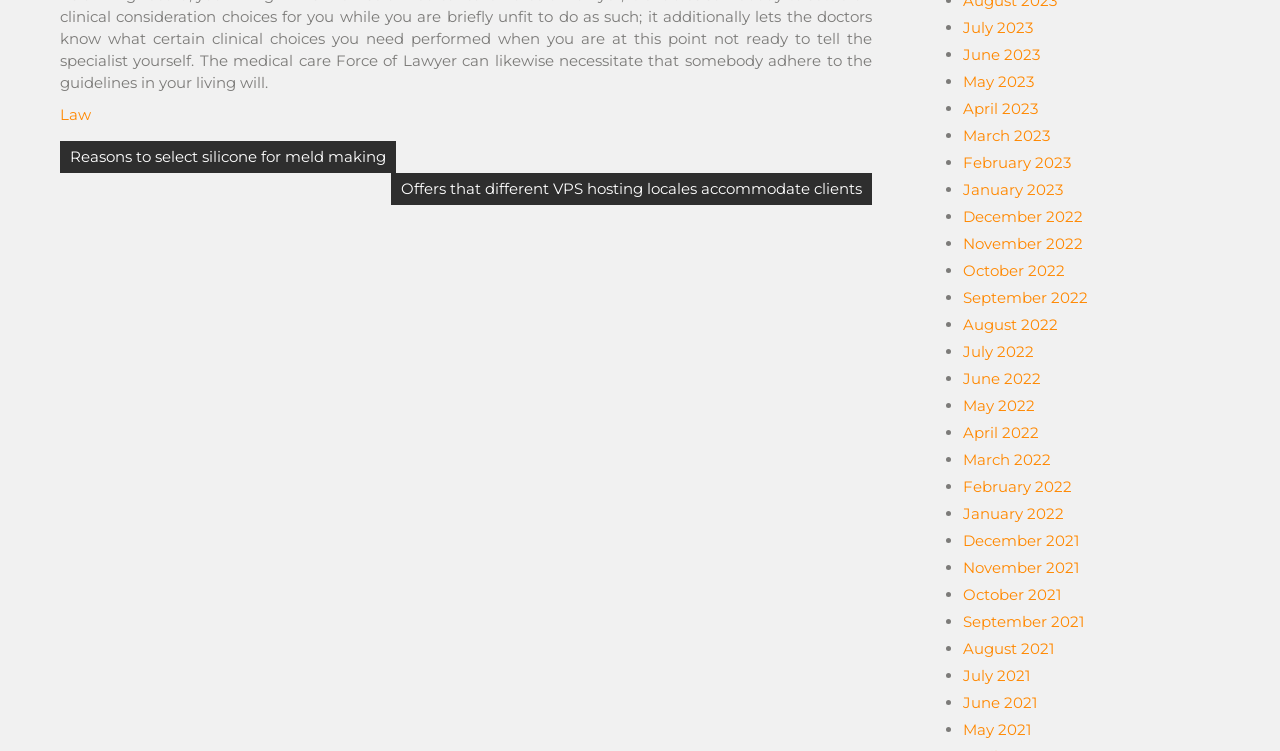What is the purpose of the list markers in the post navigation section?
Refer to the screenshot and respond with a concise word or phrase.

To separate links